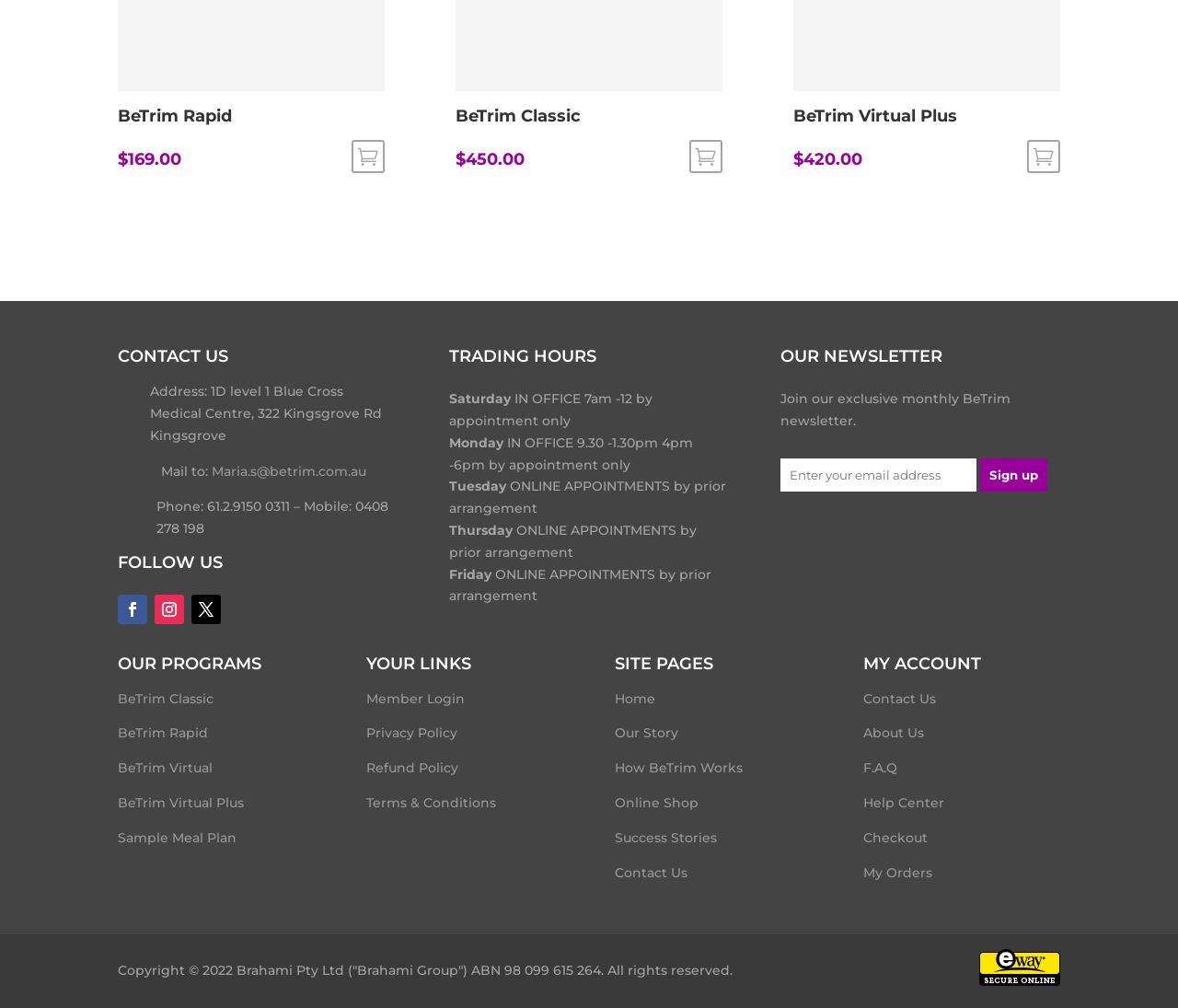Give a succinct answer to this question in a single word or phrase: 
What are the trading hours on Saturday?

7am - 12pm by appointment only